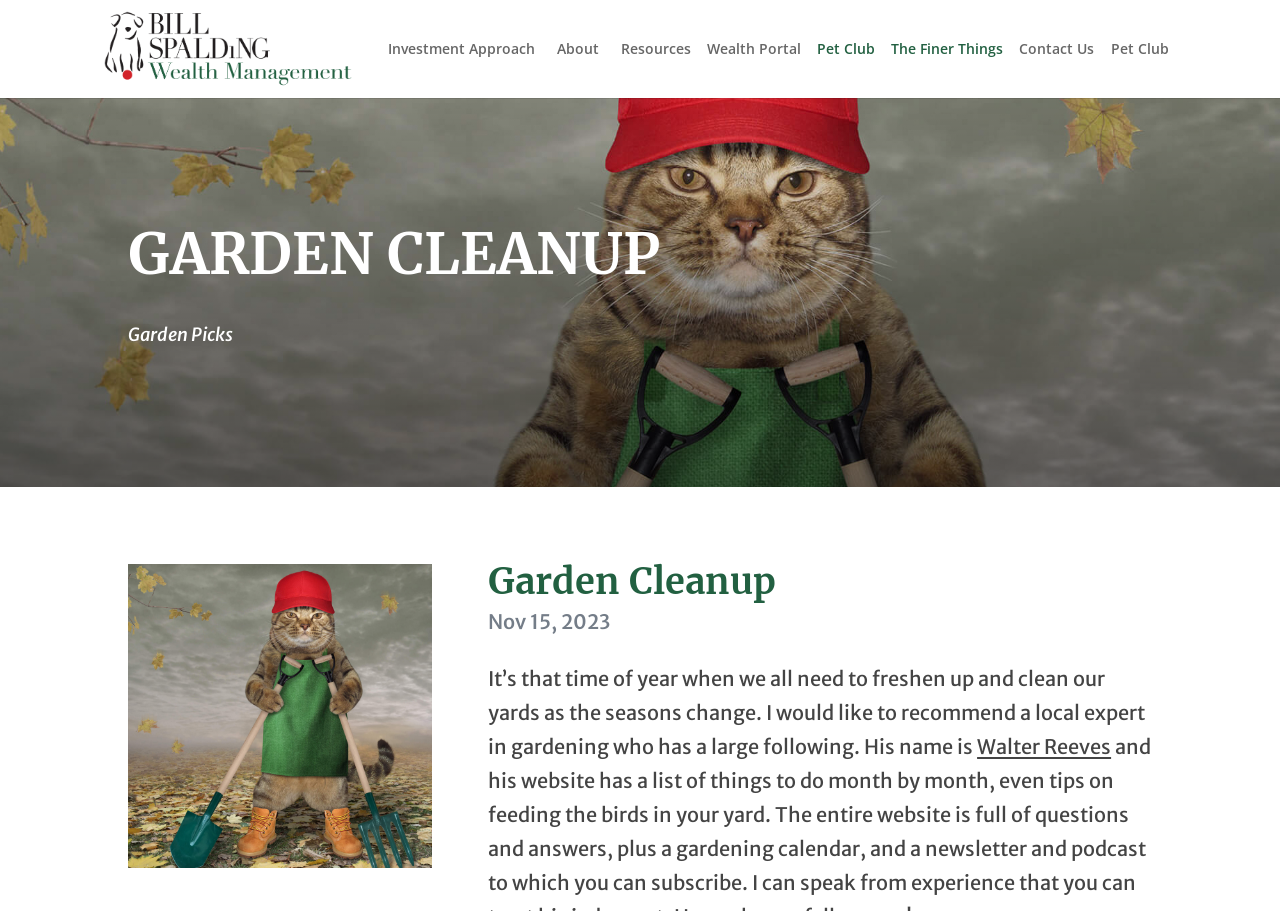What is the topic of the article?
Answer the question with a single word or phrase derived from the image.

Garden Cleanup